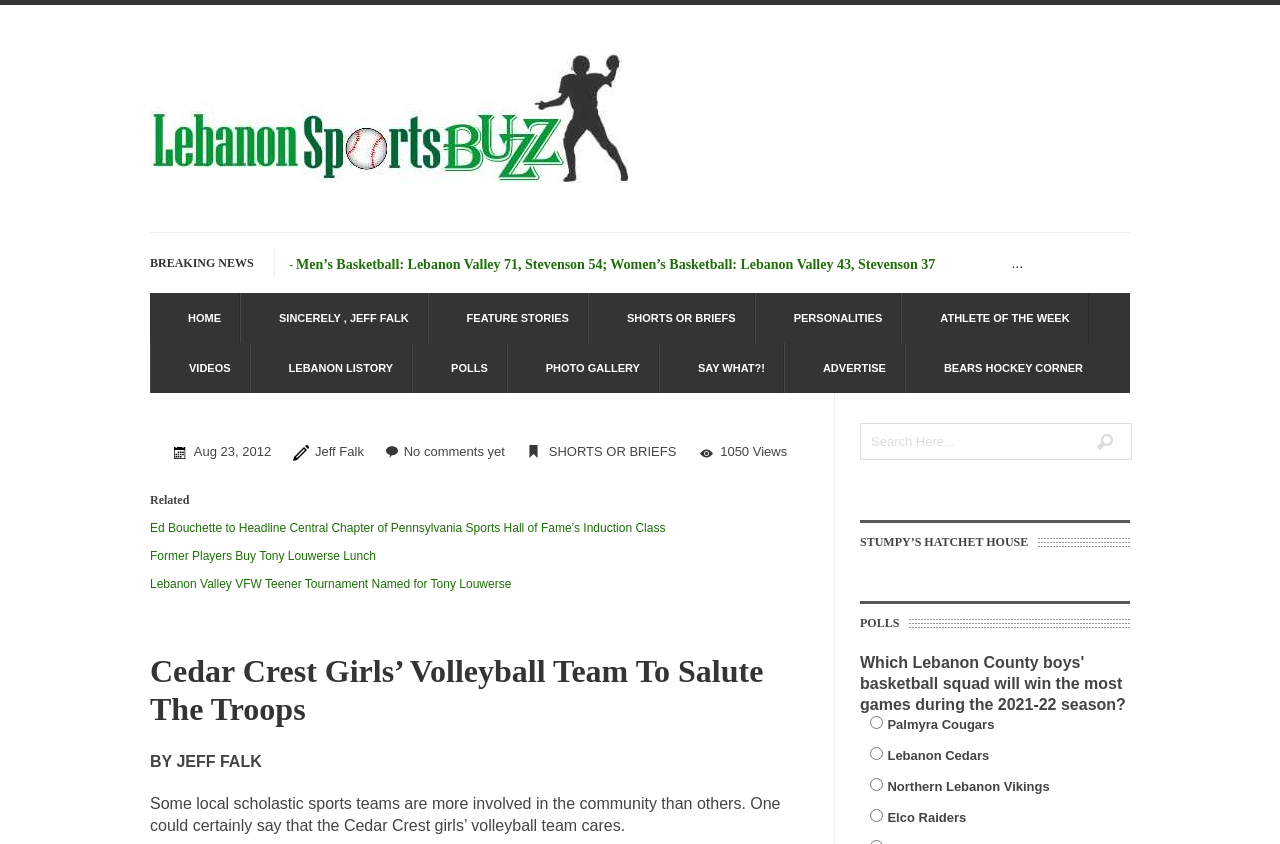Respond to the following query with just one word or a short phrase: 
What is the date of the article?

Aug 23, 2012